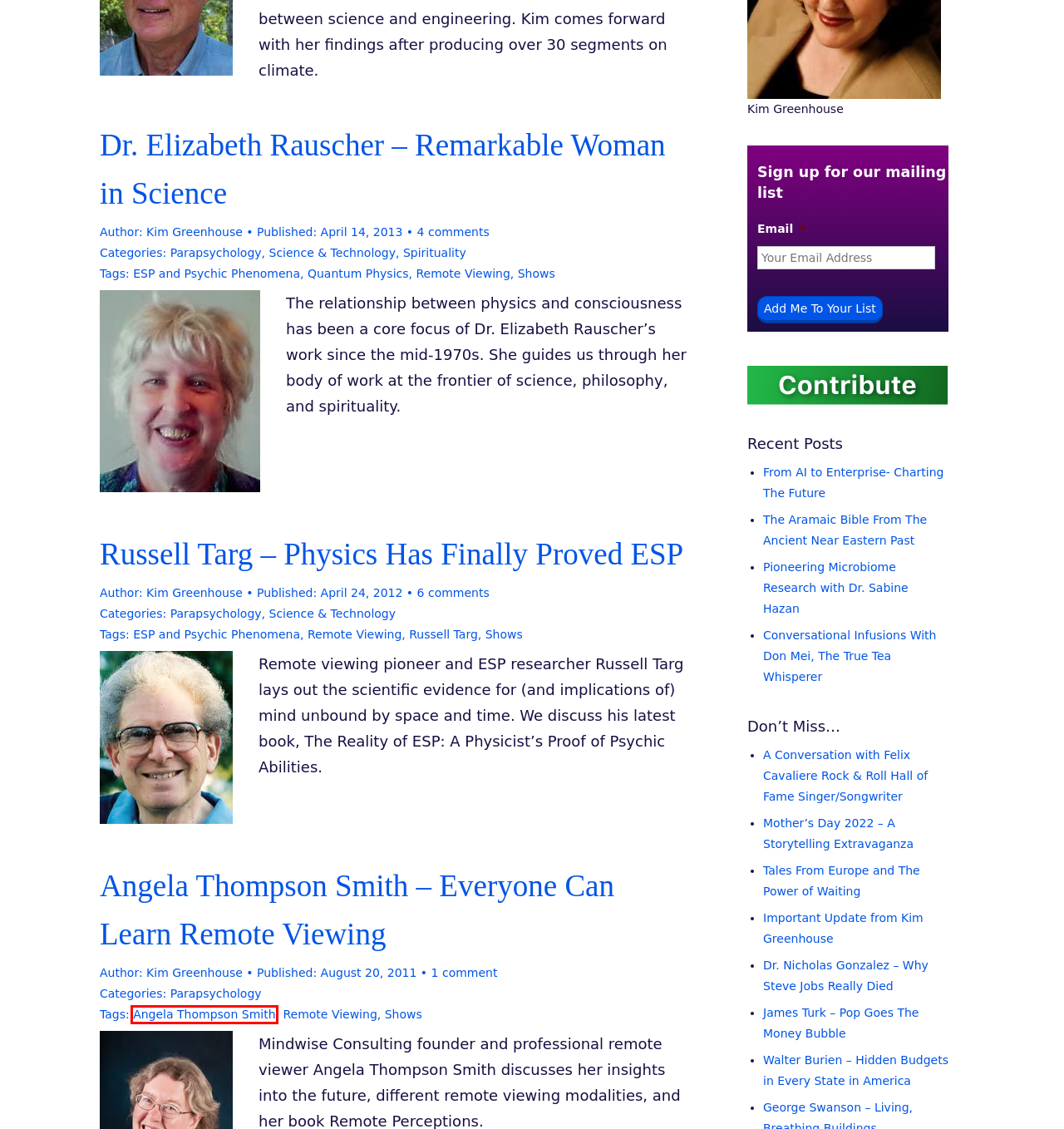Observe the screenshot of a webpage with a red bounding box highlighting an element. Choose the webpage description that accurately reflects the new page after the element within the bounding box is clicked. Here are the candidates:
A. Angela Thompson Smith
B. Conversational Infusions With Don Mei, The True Tea Whisperer
C. Dr. Elizabeth Rauscher – Remarkable Woman in Science
D. Walter Burien – Hidden Budgets in Every State in America
E. Angela Thompson Smith – Everyone Can Learn Remote Viewing
F. Pioneering Microbiome Research with Dr. Sabine Hazan
G. The Aramaic Bible is the earliest writings of Biblical Scriptures
H. Parapsychology

A